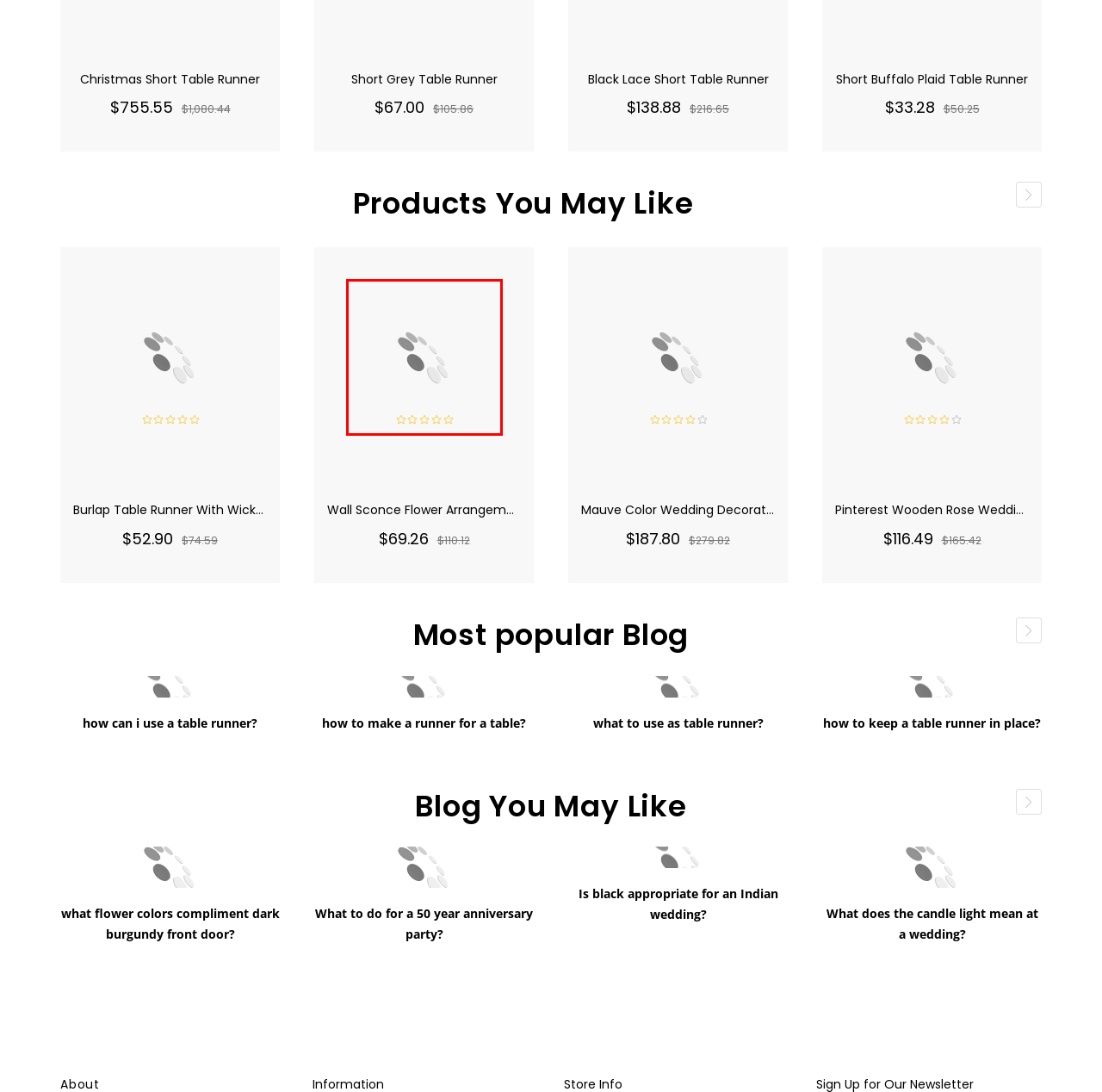Given a screenshot of a webpage with a red bounding box highlighting a UI element, determine which webpage description best matches the new webpage that appears after clicking the highlighted element. Here are the candidates:
A. What does the candle light mean at a wedding?
B. Mauve Color Wedding Decorations
C. how to make a runner for a table?
D. how can i use a table runner?
E. Wall Sconce Flower Arrangements
F. how to keep a table runner in place?
G. Is black appropriate for an Indian wedding?
H. What to do for a 50 year anniversary party?

E